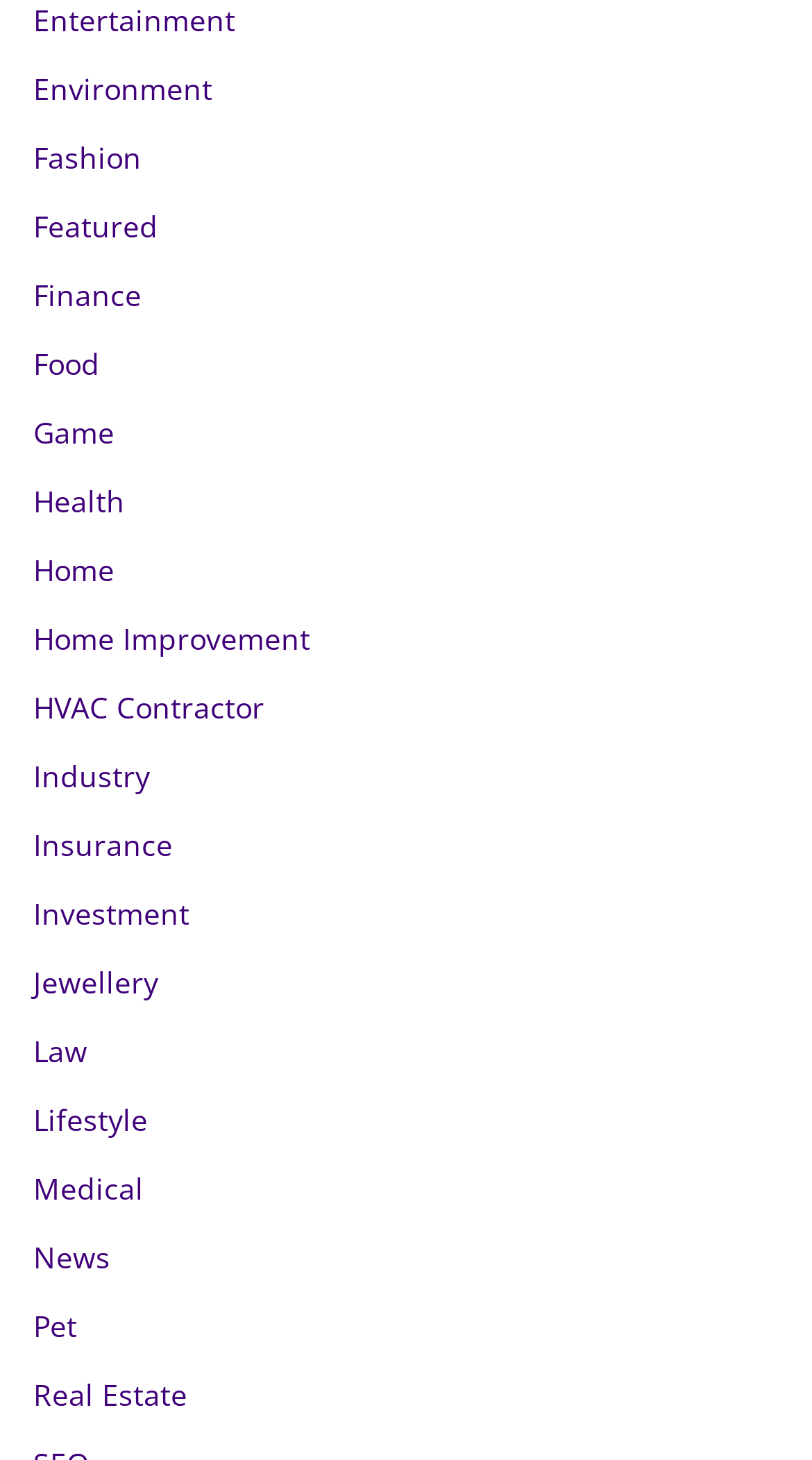Provide the bounding box coordinates of the section that needs to be clicked to accomplish the following instruction: "Click on Environment."

[0.041, 0.047, 0.262, 0.074]